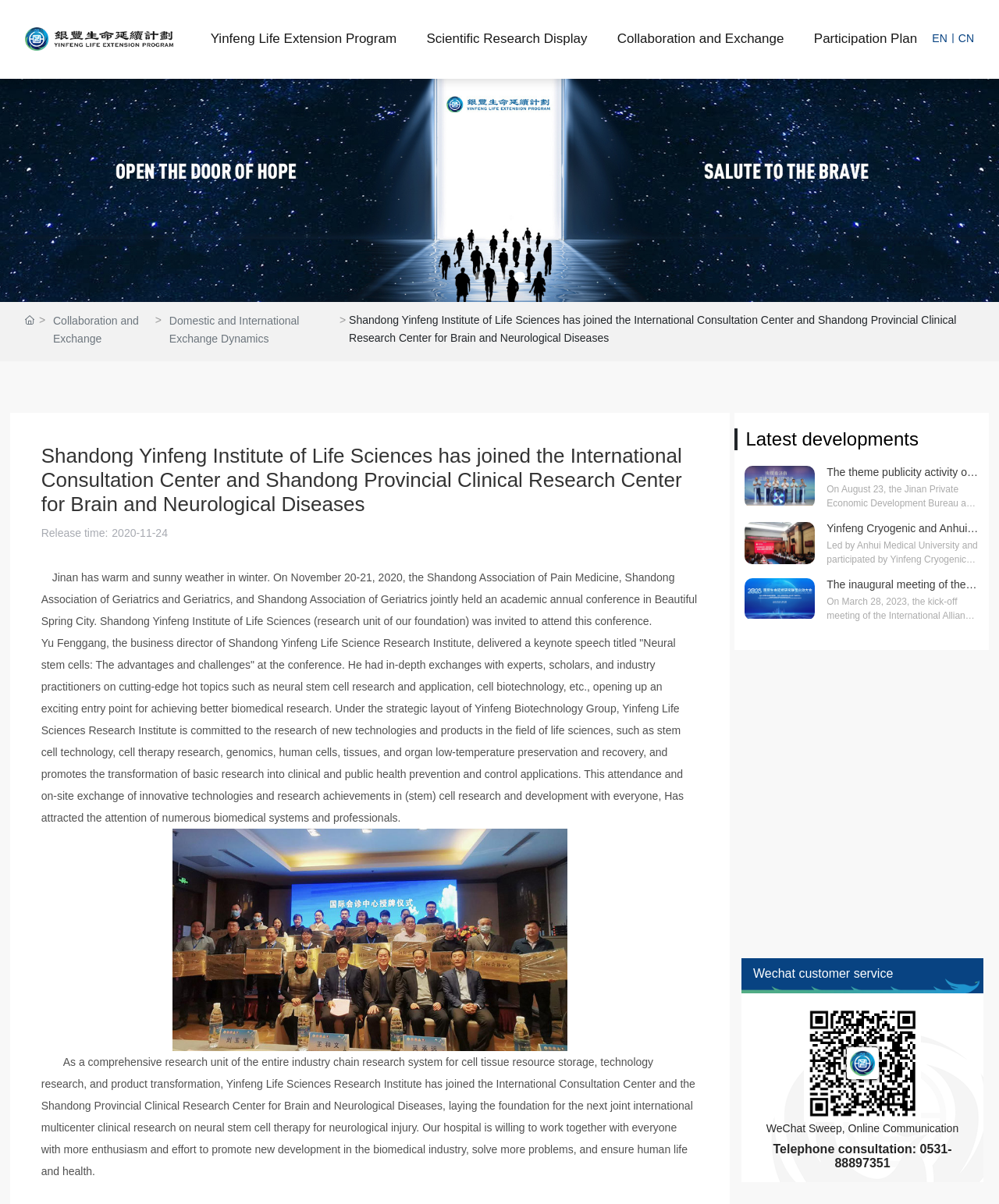Locate the bounding box coordinates for the element described below: "Domestic and International Exchange Dynamics". The coordinates must be four float values between 0 and 1, formatted as [left, top, right, bottom].

[0.169, 0.259, 0.334, 0.289]